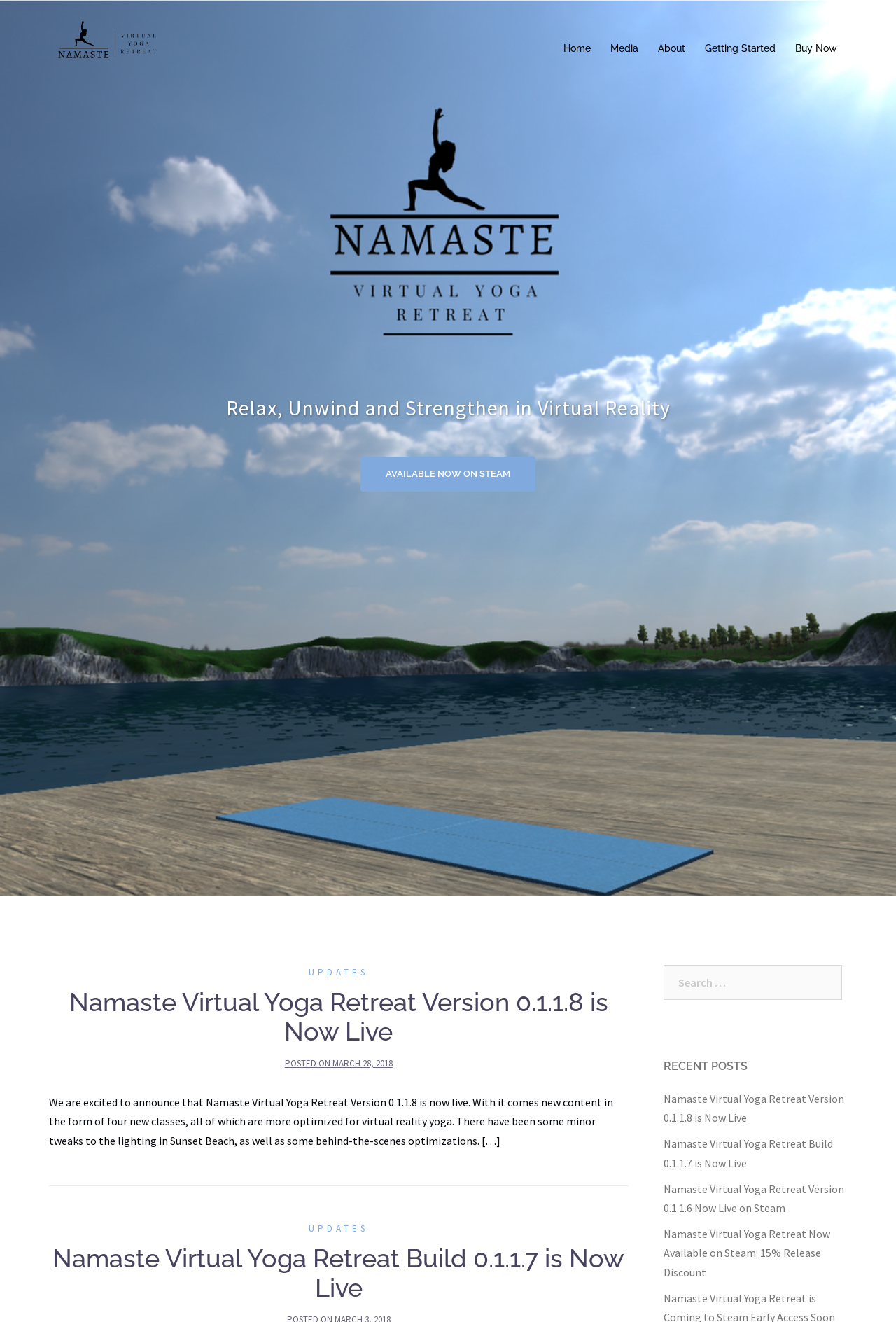Using the information shown in the image, answer the question with as much detail as possible: What is the name of the virtual yoga retreat?

The name of the virtual yoga retreat can be found in the top-left corner of the webpage, where it says 'Namaste – Virtual Yoga Retreat' and also in the image with the text 'Namaste'.